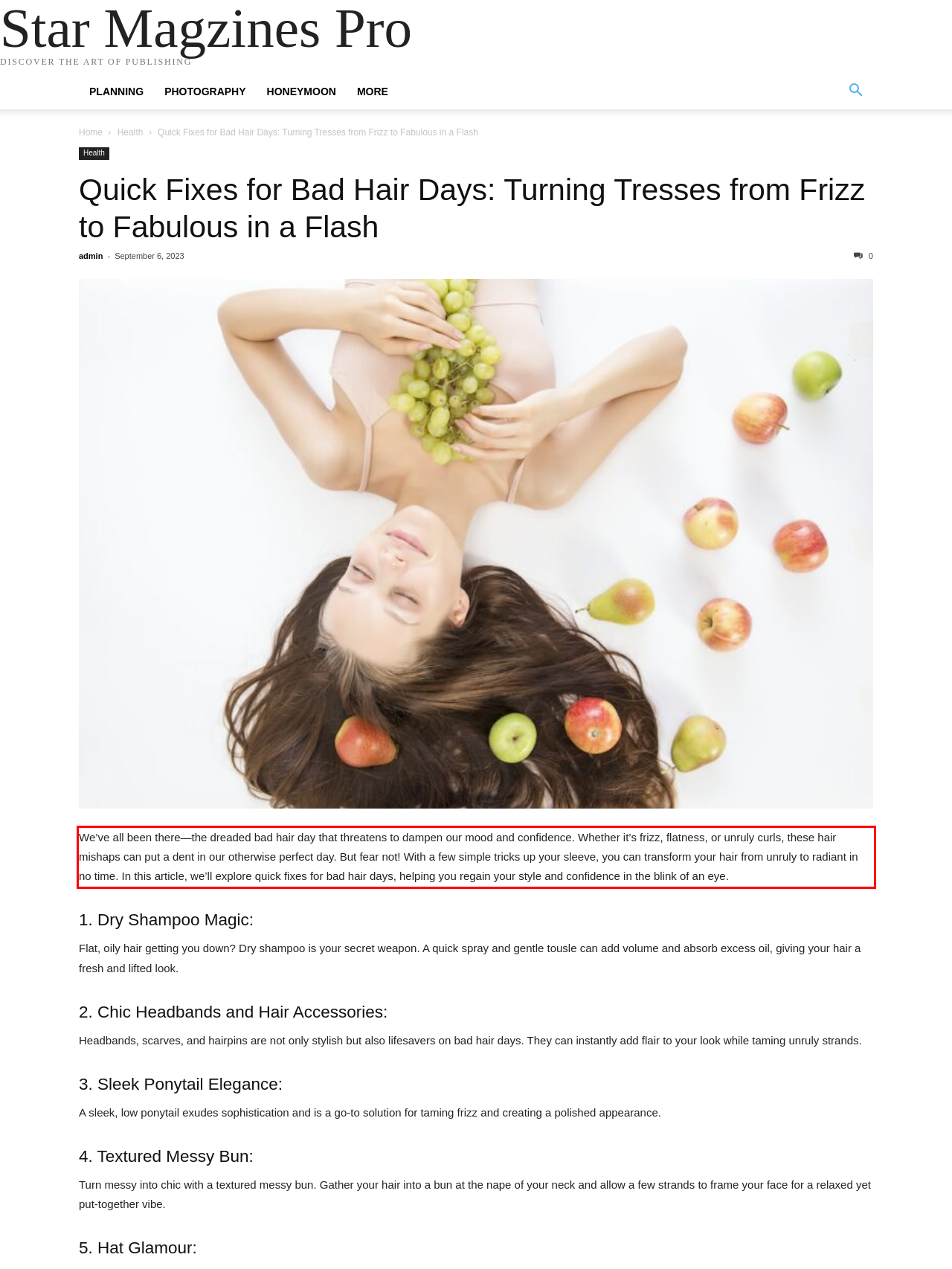Look at the screenshot of the webpage, locate the red rectangle bounding box, and generate the text content that it contains.

We’ve all been there—the dreaded bad hair day that threatens to dampen our mood and confidence. Whether it’s frizz, flatness, or unruly curls, these hair mishaps can put a dent in our otherwise perfect day. But fear not! With a few simple tricks up your sleeve, you can transform your hair from unruly to radiant in no time. In this article, we’ll explore quick fixes for bad hair days, helping you regain your style and confidence in the blink of an eye.